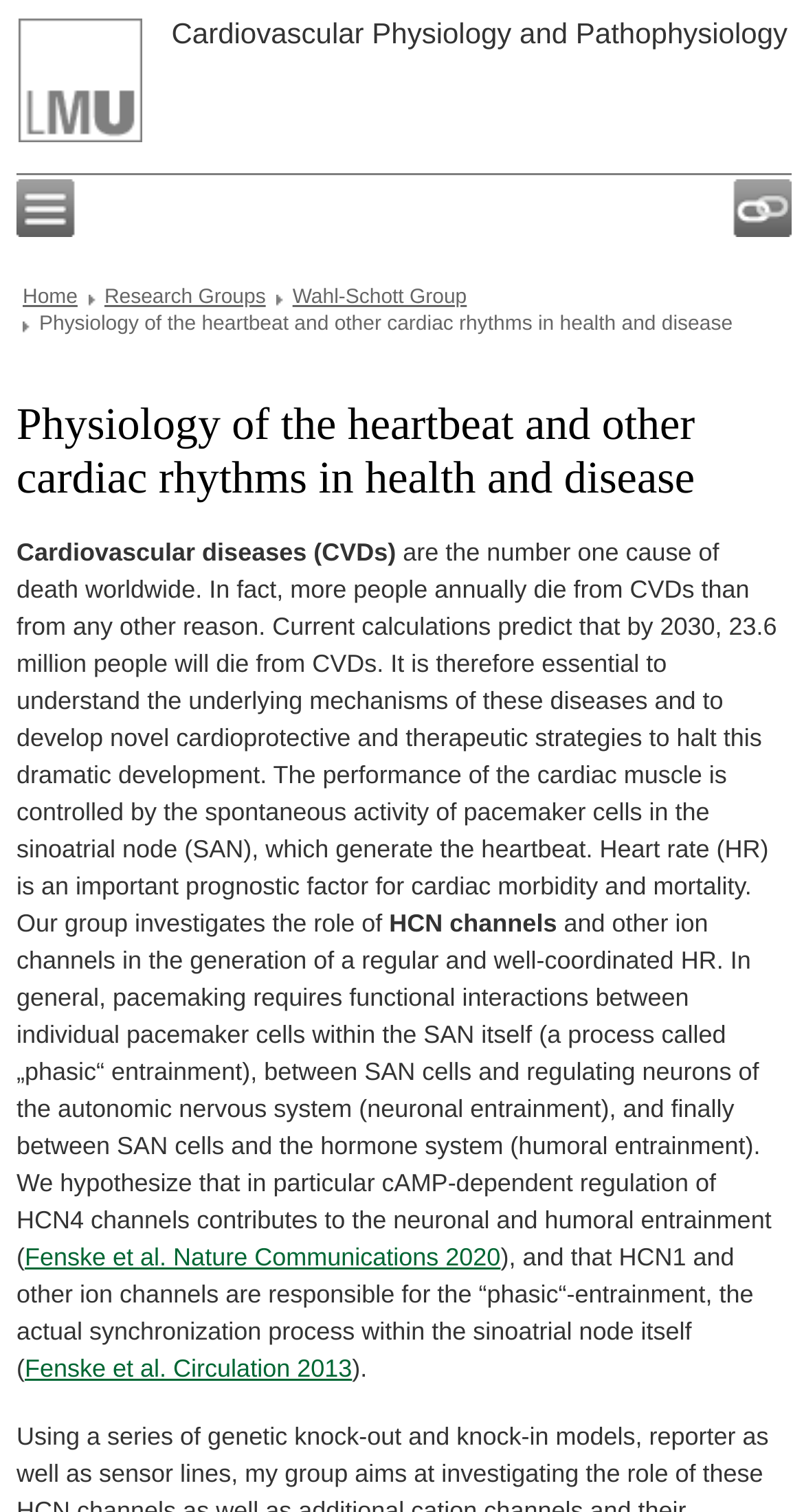Find the primary header on the webpage and provide its text.

Physiology of the heartbeat and other cardiac rhythms in health and disease